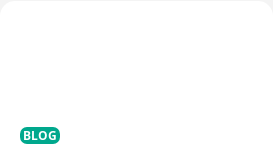When was the blog post published?
Answer the question with a single word or phrase derived from the image.

November 27, 2023